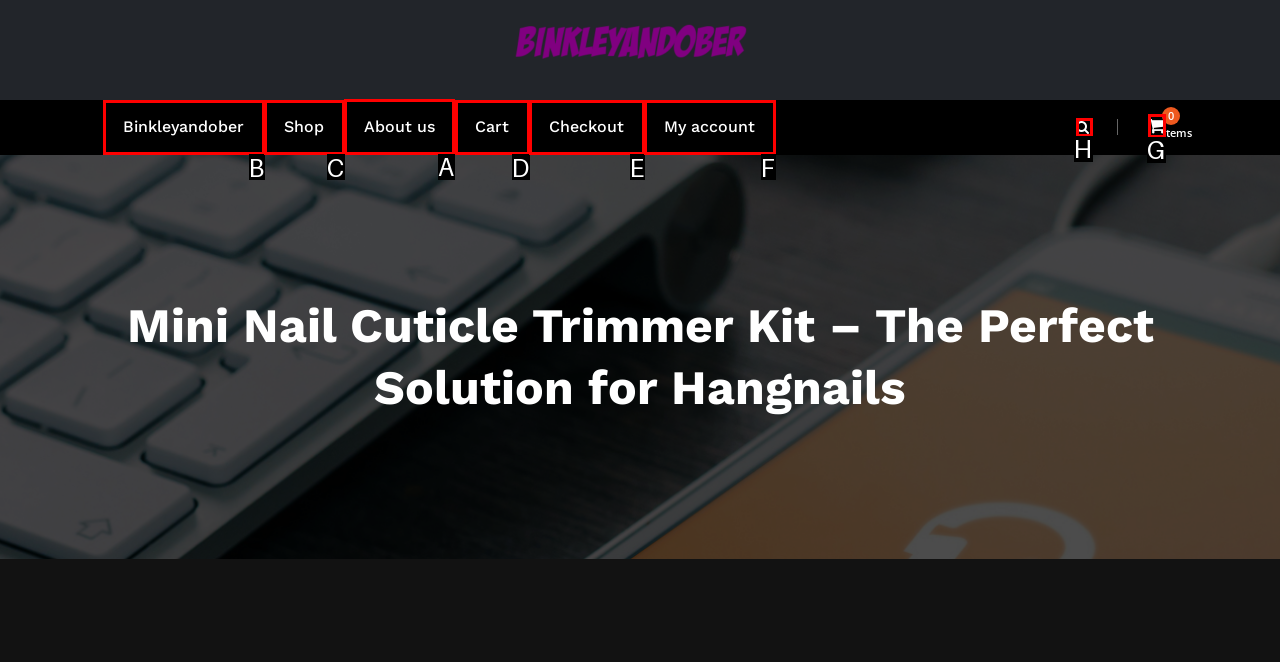Determine which element should be clicked for this task: learn about us
Answer with the letter of the selected option.

A